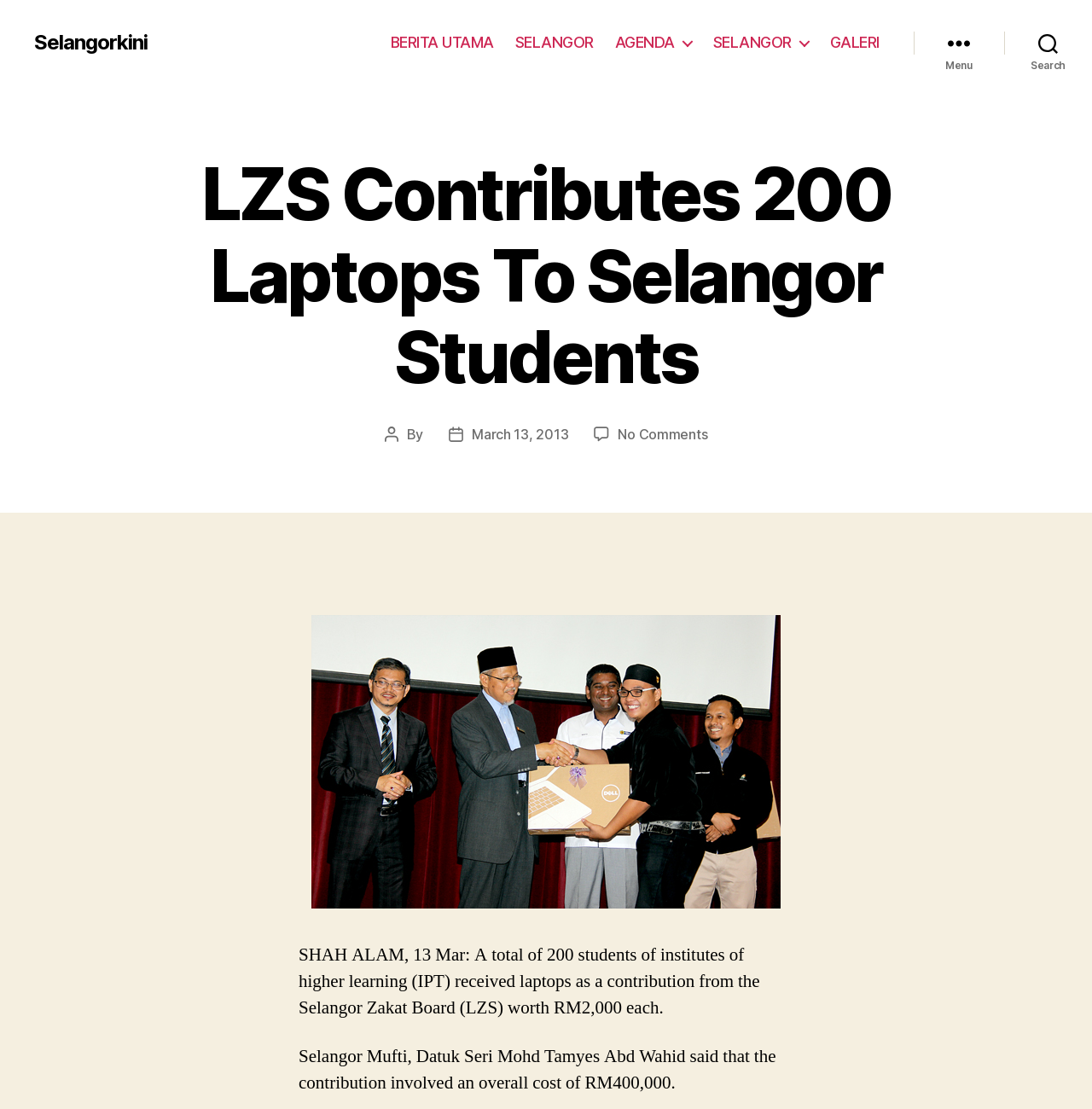Determine the bounding box coordinates of the region to click in order to accomplish the following instruction: "Click on the 'Selangorkini' link". Provide the coordinates as four float numbers between 0 and 1, specifically [left, top, right, bottom].

[0.031, 0.029, 0.135, 0.048]